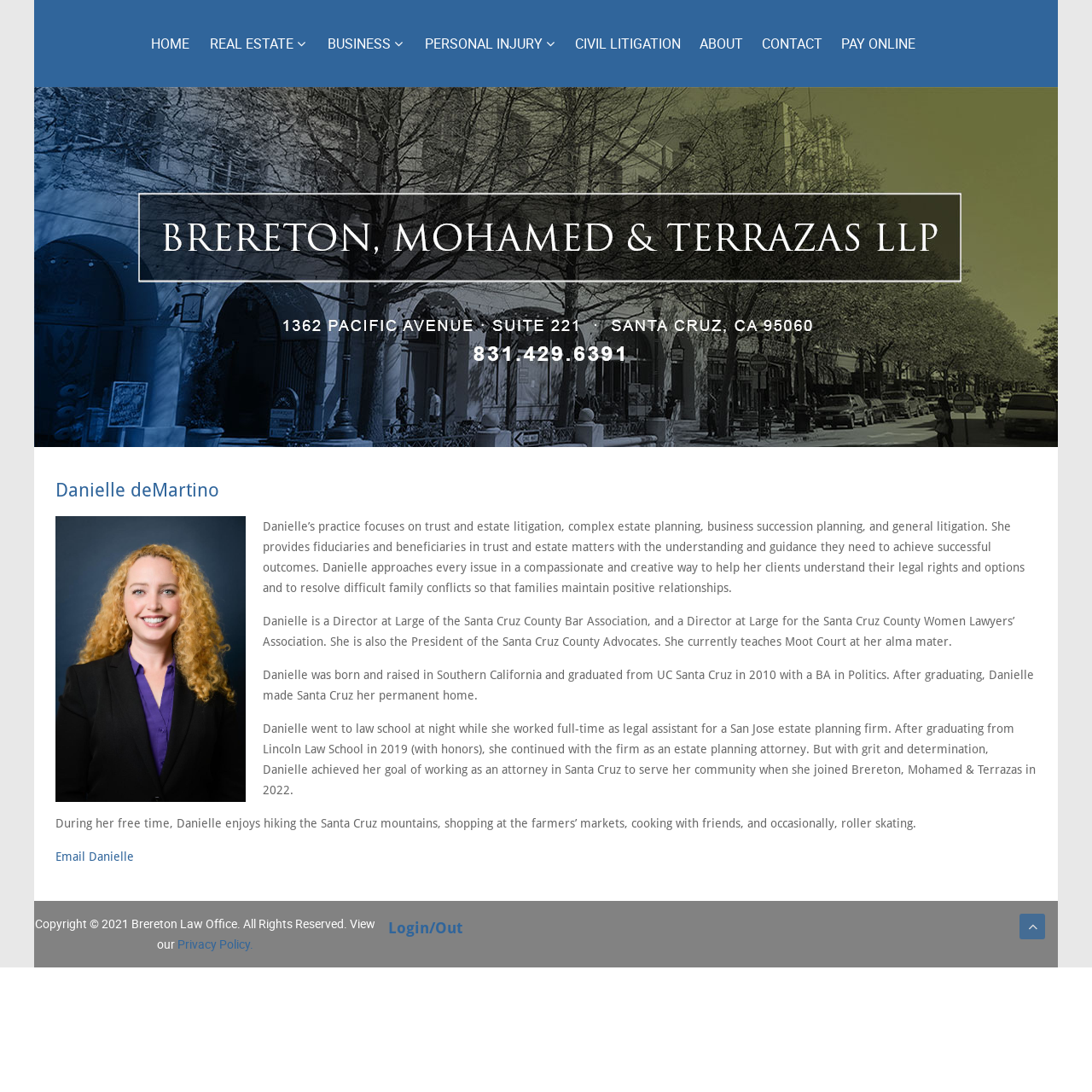Create a detailed summary of the webpage's content and design.

The webpage is about the Brereton Law Office, which handles various legal services including Business Law, Real Estate Law, Wills, Probate, Personal Injury Law, and Civil Litigation in Santa Cruz County. 

At the top of the page, there is a navigation menu with eight links: HOME, REAL ESTATE, BUSINESS, PERSONAL INJURY, CIVIL LITIGATION, ABOUT, CONTACT, and PAY ONLINE. 

Below the navigation menu, there is a large banner with the law office's name, "Brereton Law Office", and an image of the office. 

The main content of the page is about Danielle deMartino, an attorney at the law office. There is a heading with her name, followed by a link to her profile and an image of her. 

Below her image, there are four paragraphs of text describing her practice, her roles in various associations, her education, and her personal life. The text is divided into four sections, each describing a different aspect of her life and career. 

At the bottom of the page, there is a link to email Danielle, followed by a copyright notice and links to the Privacy Policy and a login/logout feature. There is also a small icon at the bottom right corner of the page.